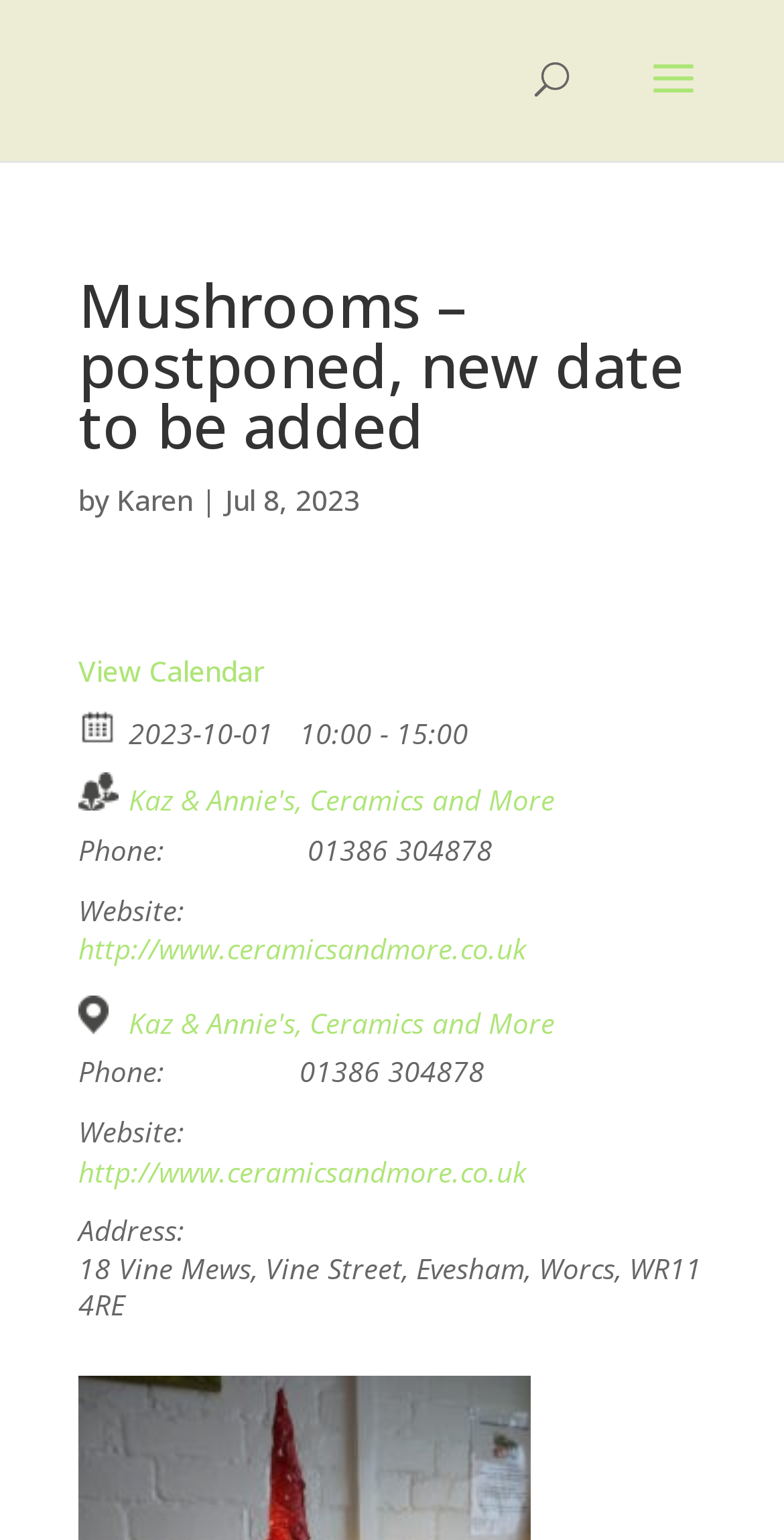What is the event name?
Please use the visual content to give a single word or phrase answer.

Mushrooms